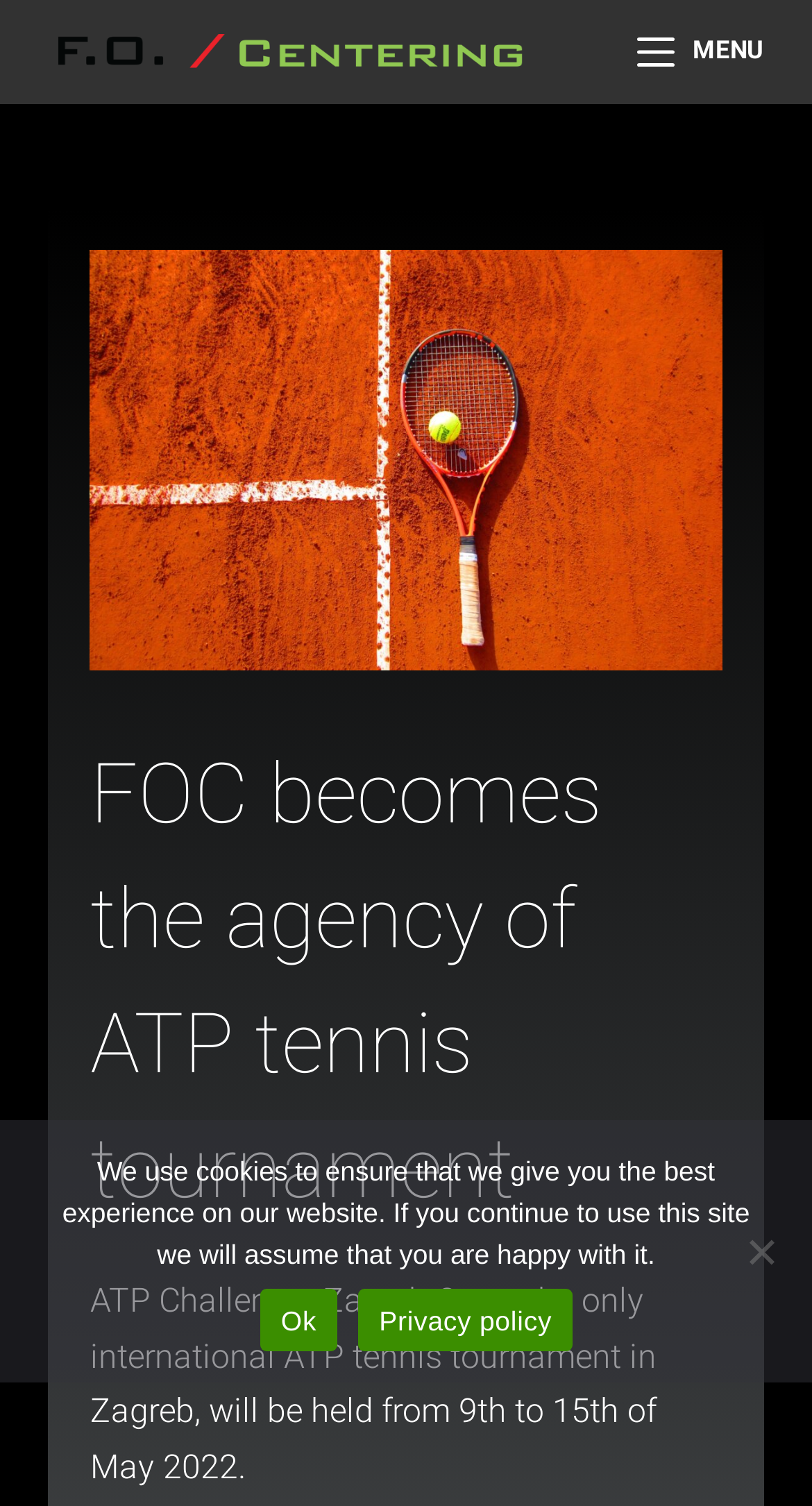From the given element description: "Skip to content", find the bounding box for the UI element. Provide the coordinates as four float numbers between 0 and 1, in the order [left, top, right, bottom].

[0.0, 0.0, 0.103, 0.028]